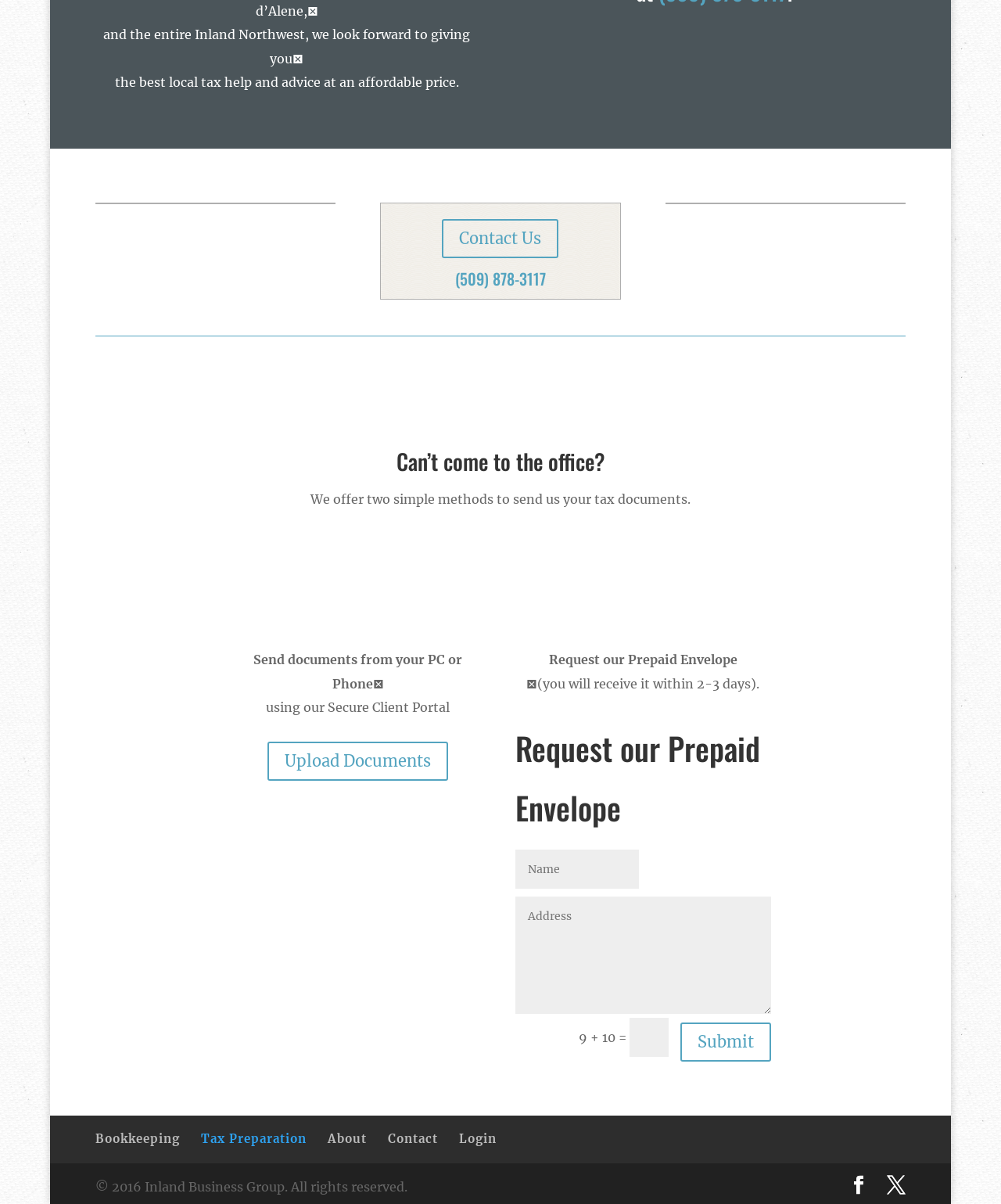From the given element description: "X", find the bounding box for the UI element. Provide the coordinates as four float numbers between 0 and 1, in the order [left, top, right, bottom].

[0.886, 0.976, 0.905, 0.995]